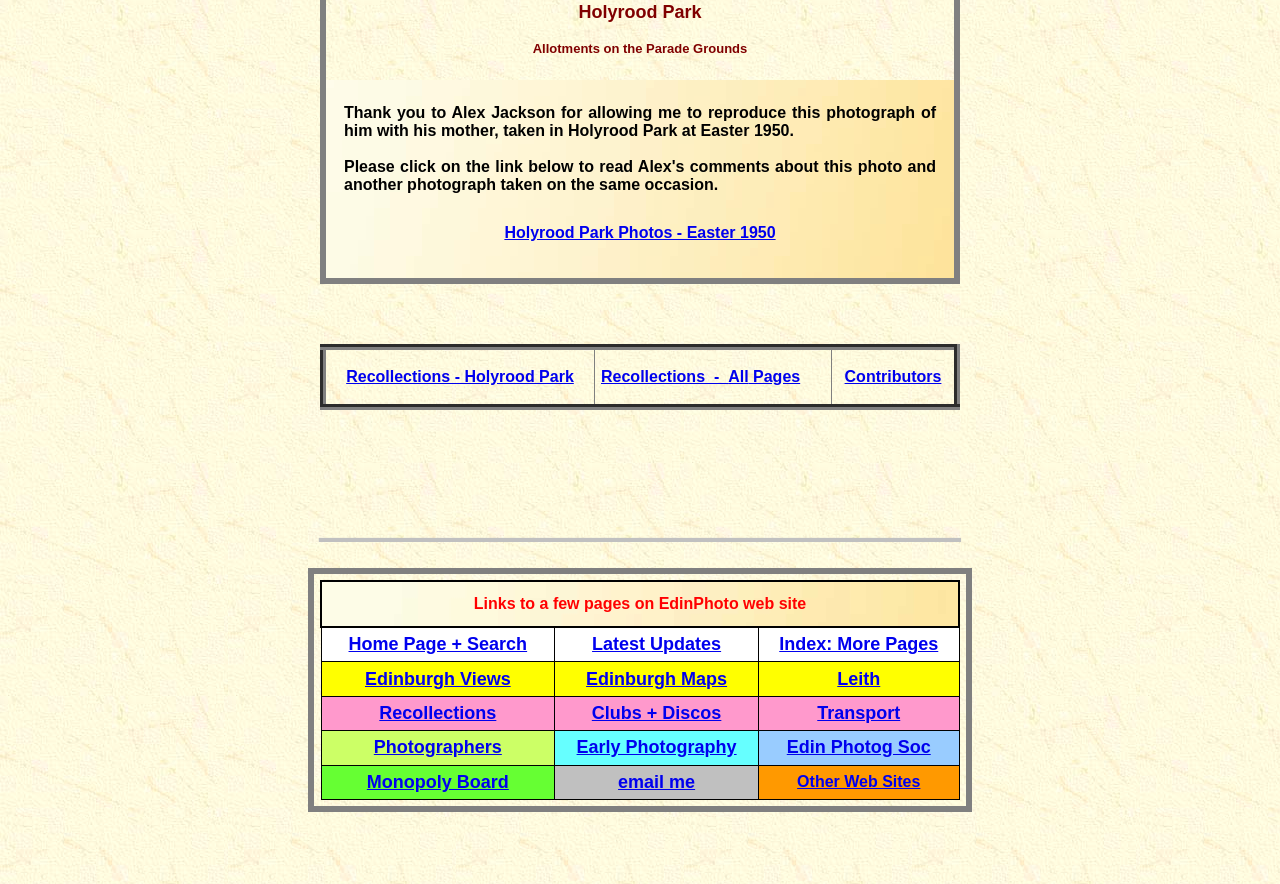Please provide a comprehensive answer to the question below using the information from the image: What is the topic of the photograph?

The topic of the photograph can be inferred from the text 'Thank you to Alex Jackson for allowing me to reproduce this photograph of him with his mother, taken in Holyrood Park at Easter 1950.' which is present in the gridcell element with the text 'Holyrood Park Photos - Easter 1950'.